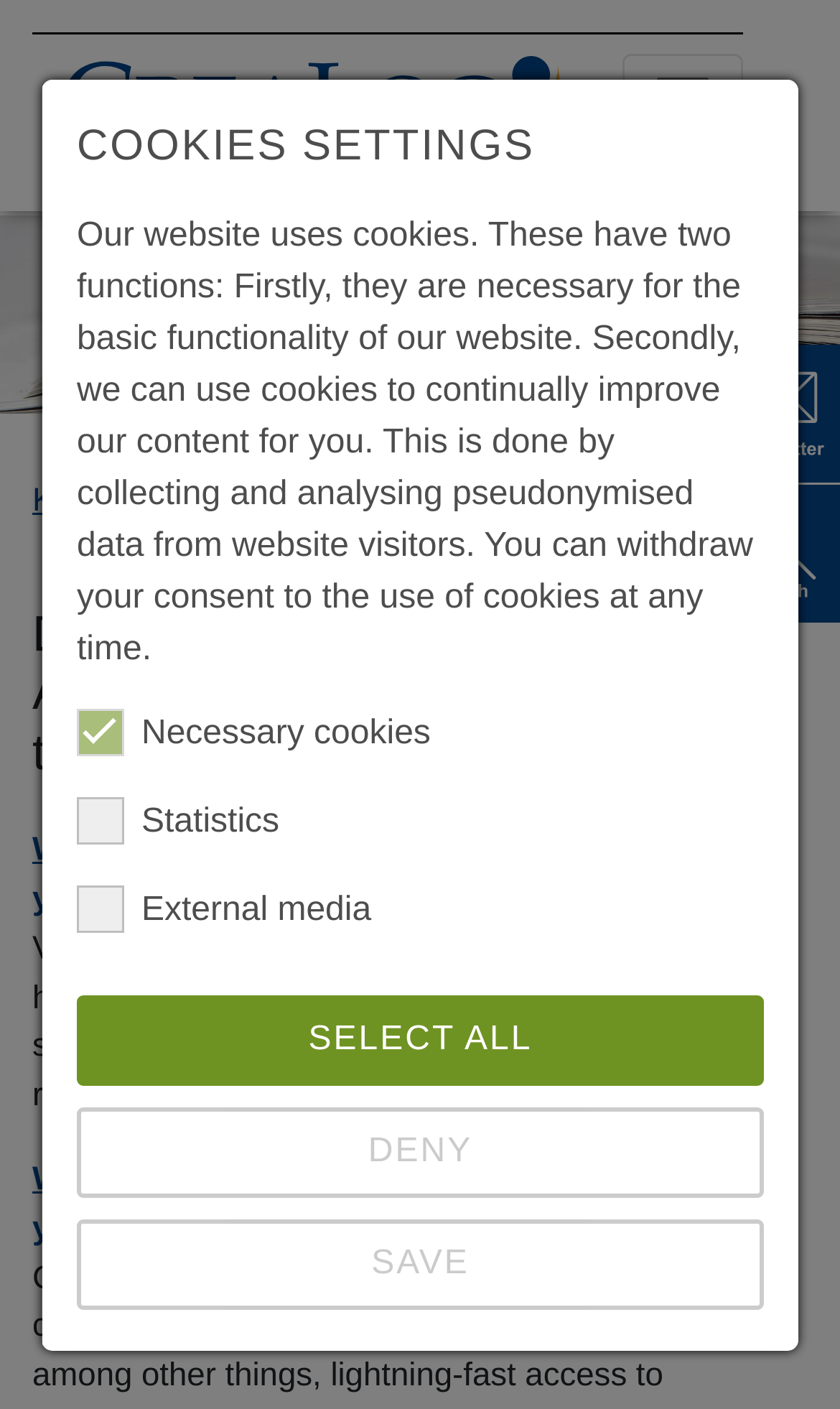Please provide a brief answer to the following inquiry using a single word or phrase:
What is the language of the webpage?

English